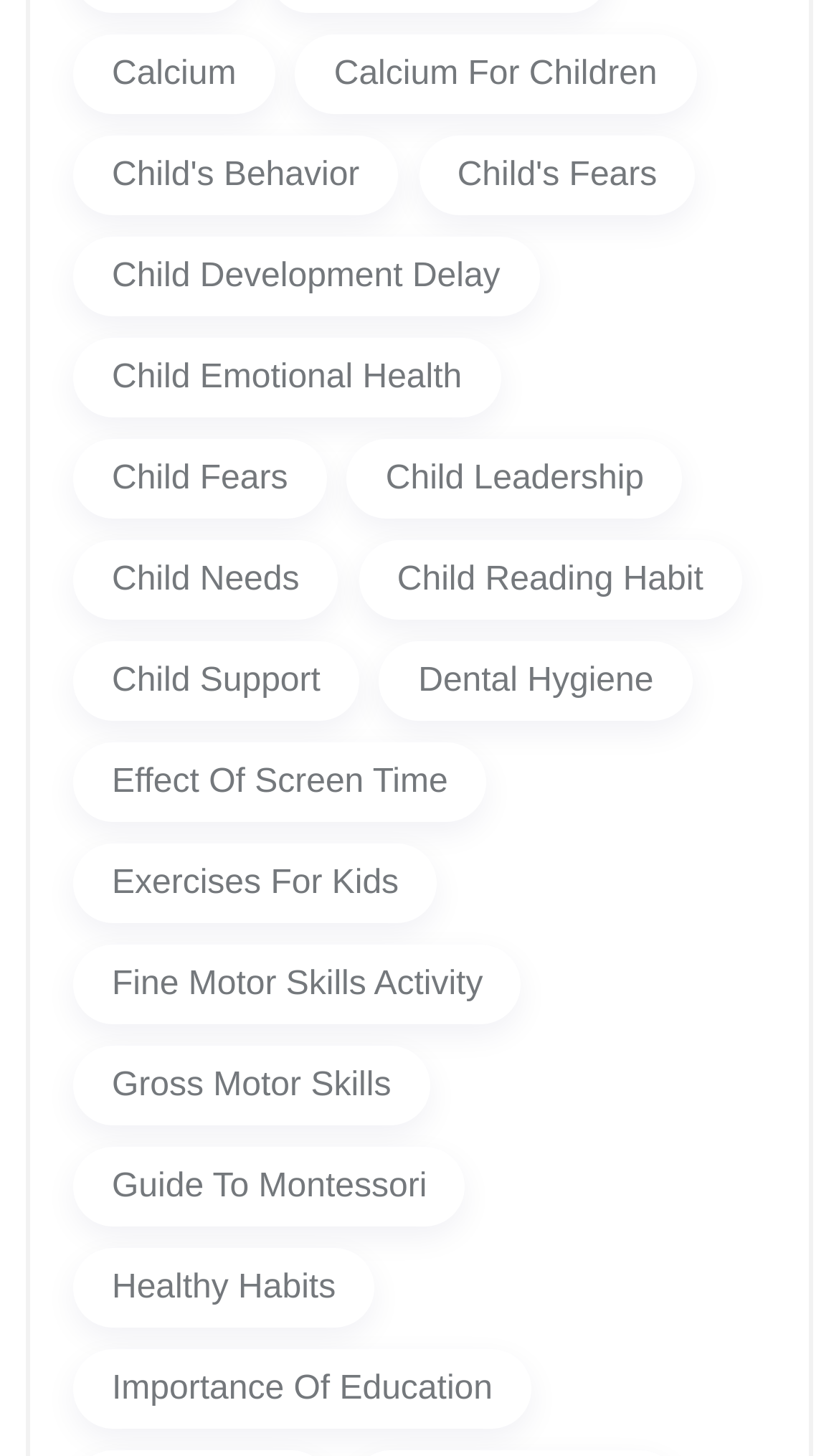How many links are on this webpage? Using the information from the screenshot, answer with a single word or phrase.

24